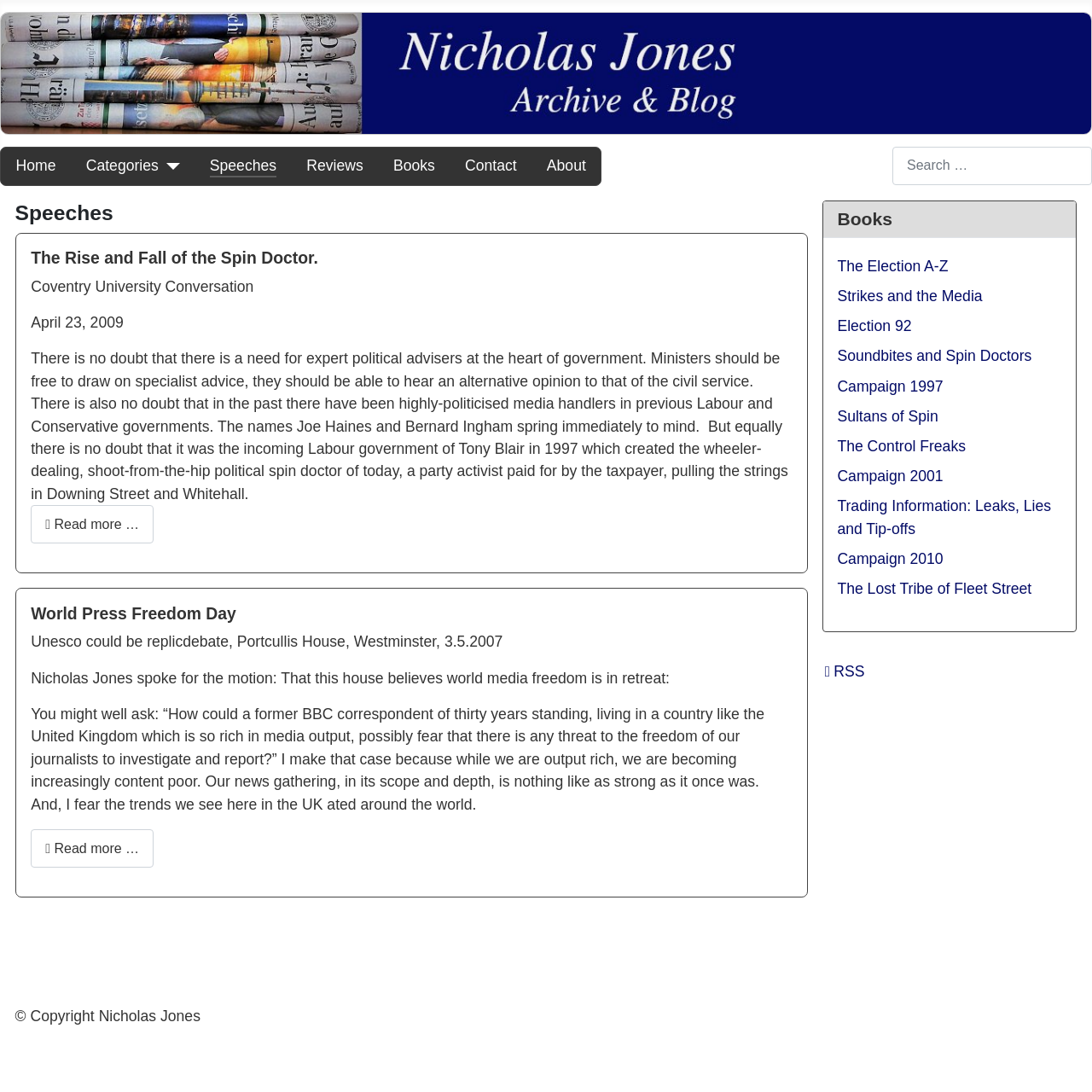How many books are listed on the webpage?
Based on the image, give a concise answer in the form of a single word or short phrase.

10